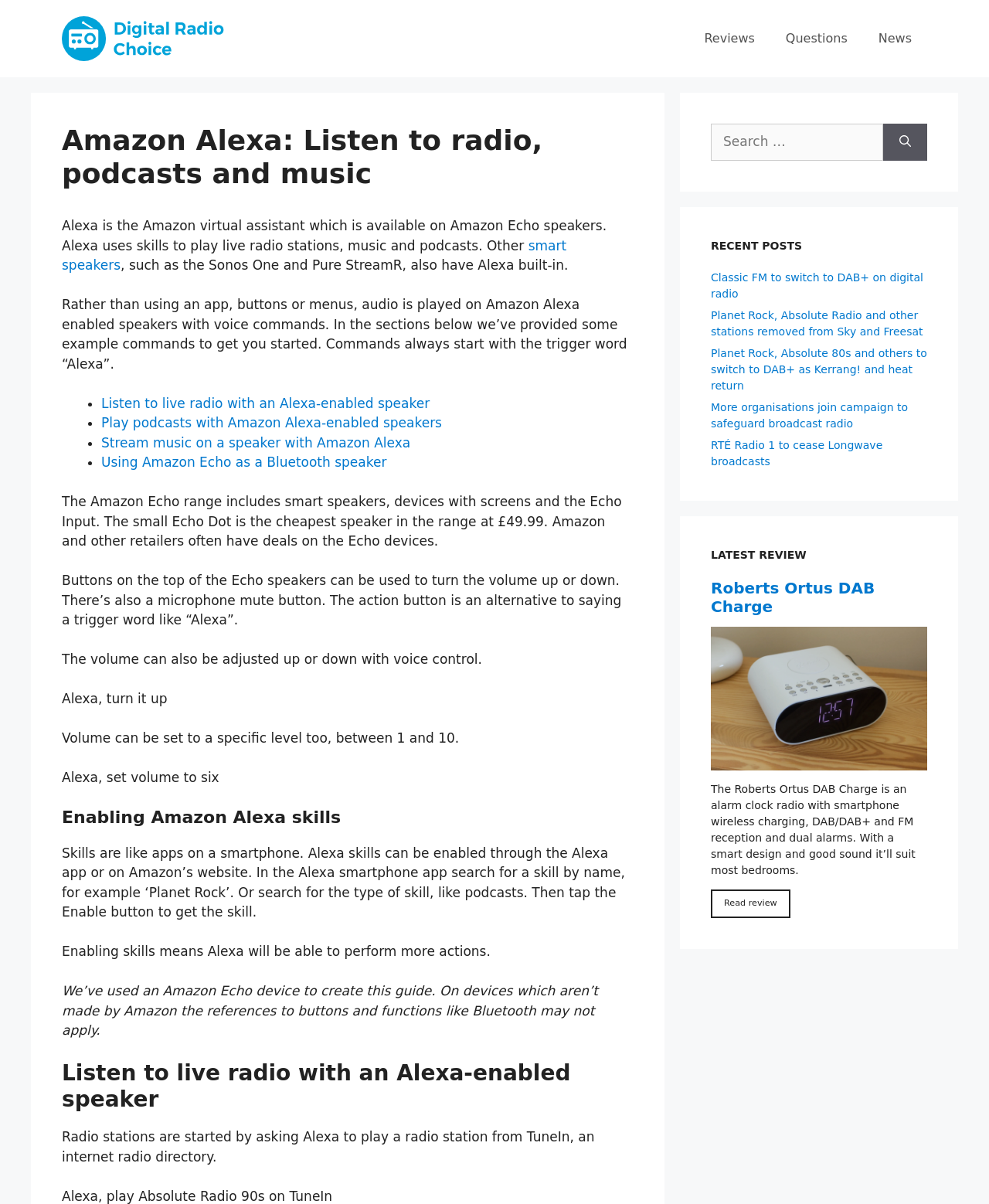Please identify the coordinates of the bounding box for the clickable region that will accomplish this instruction: "Go to the 'Questions' section".

[0.779, 0.013, 0.872, 0.051]